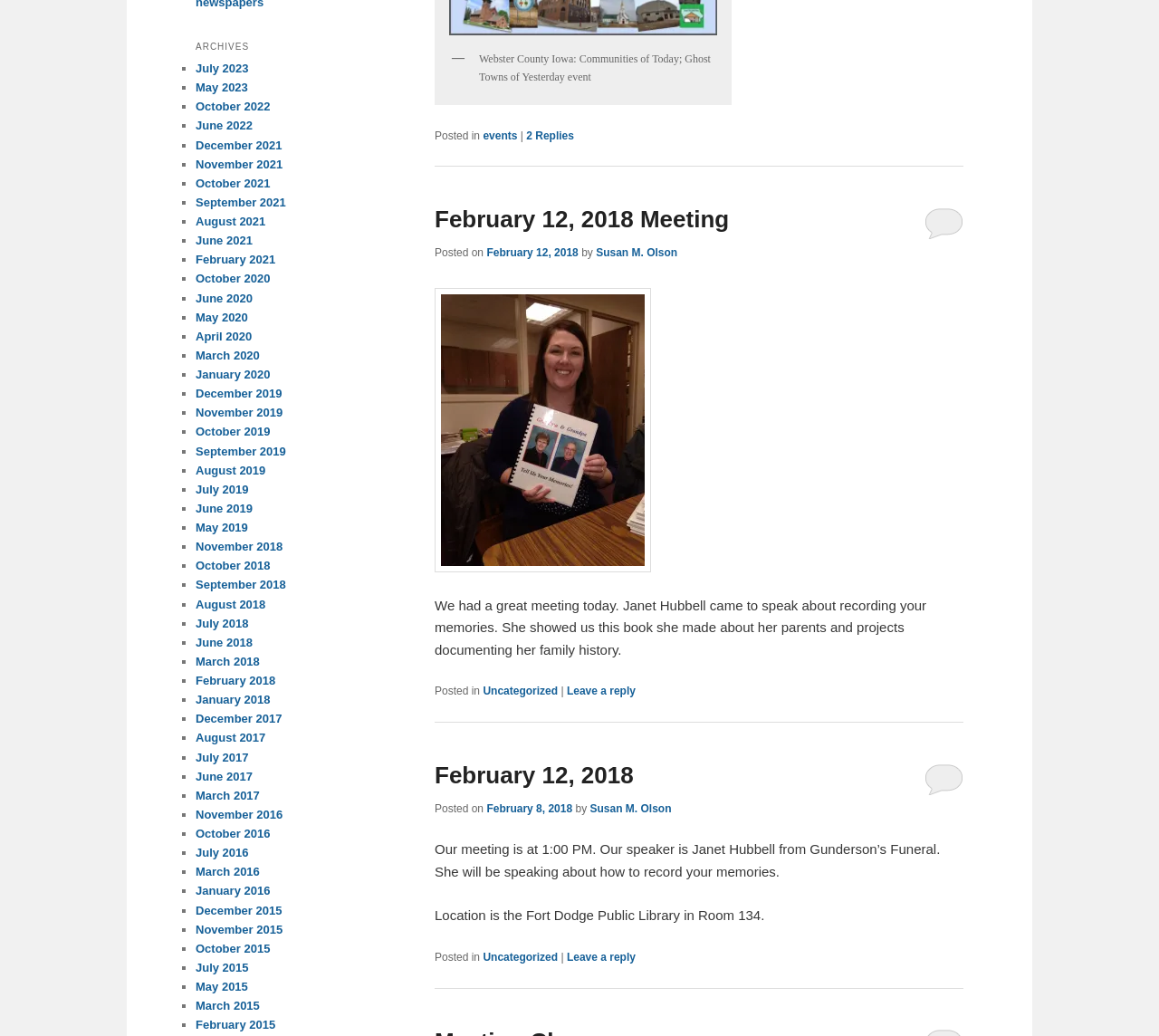Please identify the bounding box coordinates of the clickable element to fulfill the following instruction: "Click on the 'February 12, 2018 Meeting' link". The coordinates should be four float numbers between 0 and 1, i.e., [left, top, right, bottom].

[0.375, 0.199, 0.629, 0.225]